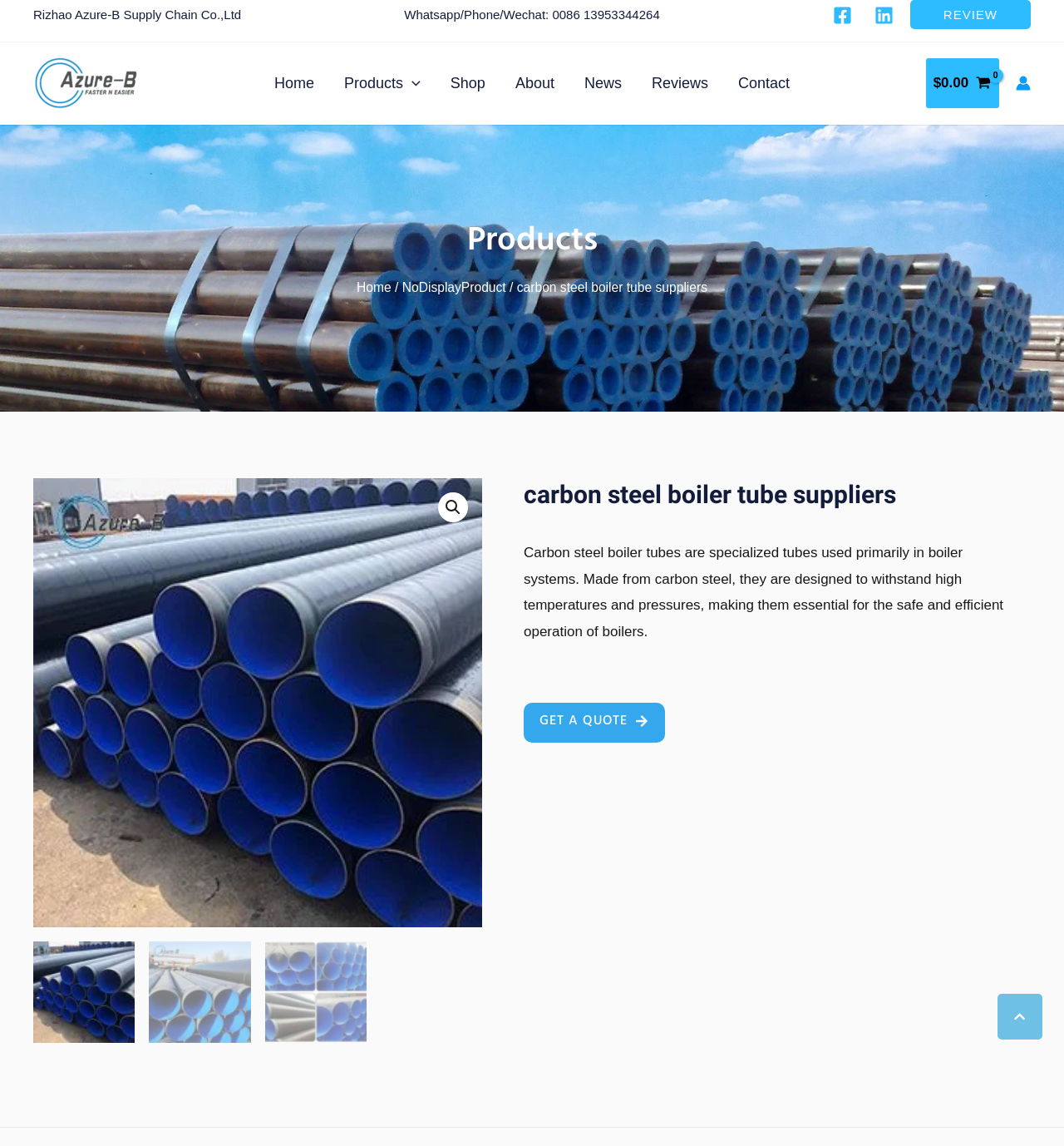What is the company name?
Refer to the image and give a detailed response to the question.

I found the company name by looking at the top-left corner of the webpage, where it is displayed prominently as 'Rizhao Azure-B Supply Chain Co.,Ltd'.